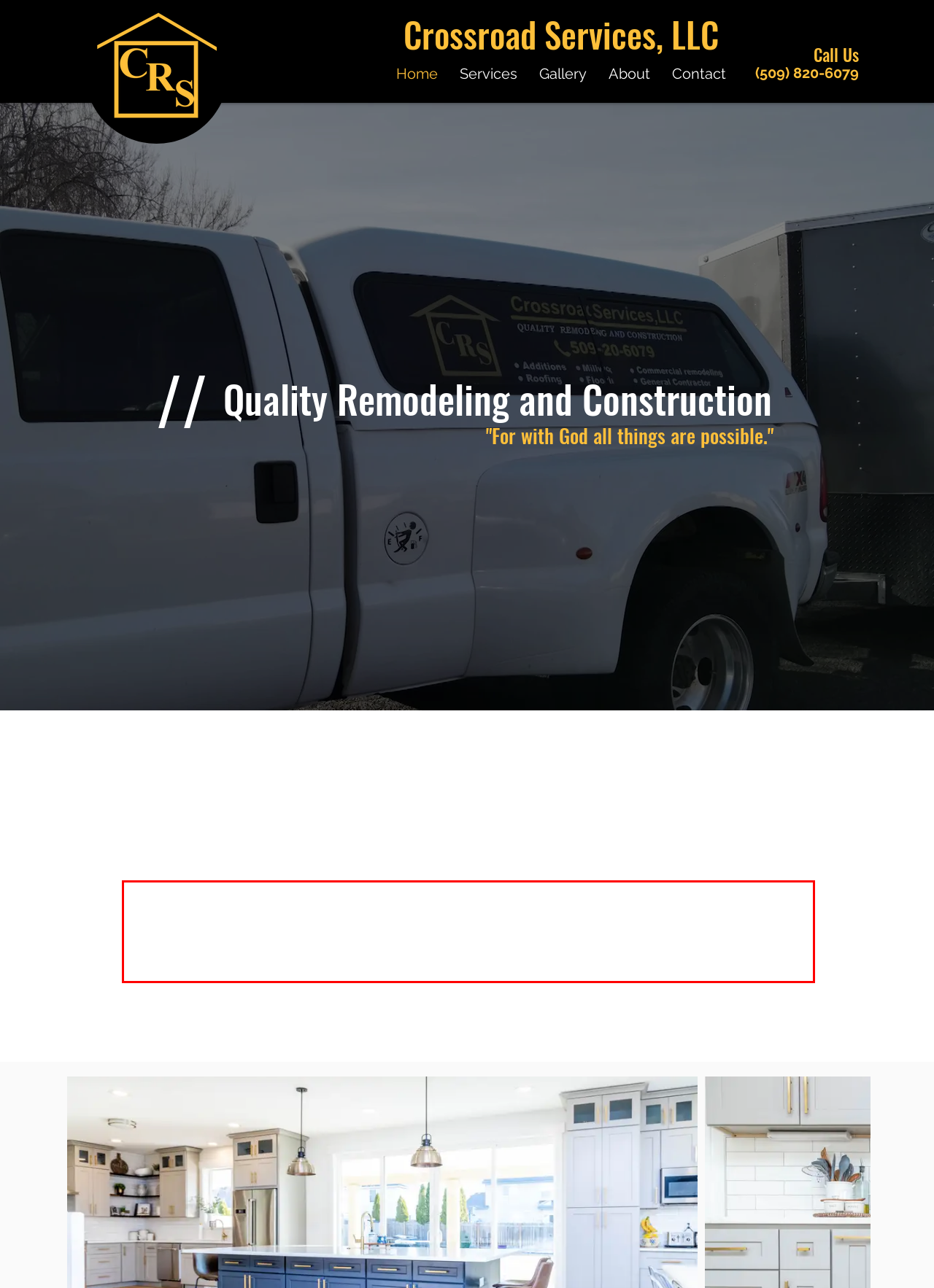The screenshot you have been given contains a UI element surrounded by a red rectangle. Use OCR to read and extract the text inside this red rectangle.

Crossroad Services, LLC is a growing general contractor in the greater Tri-Cities, Washington area. We’re a team of fully-certified professionals who tackle everything from commercial remodels and demolition, to home remodels, additions, and smaller scale jobs. Fueled by our commitment to excellence, we go the extra mile to make sure clients are completely satisfied with our work.